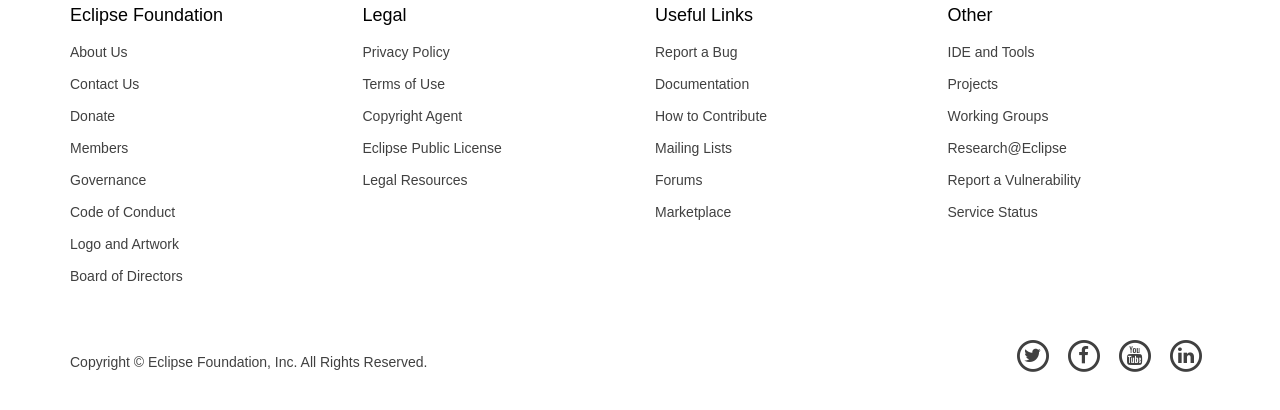What is the link below 'About Us'?
Based on the visual information, provide a detailed and comprehensive answer.

The link below 'About Us' is 'Contact Us' because their y1 coordinates are consecutive, with 'About Us' having a y1 value of 0.087 and 'Contact Us' having a y1 value of 0.165, indicating they are vertically adjacent.